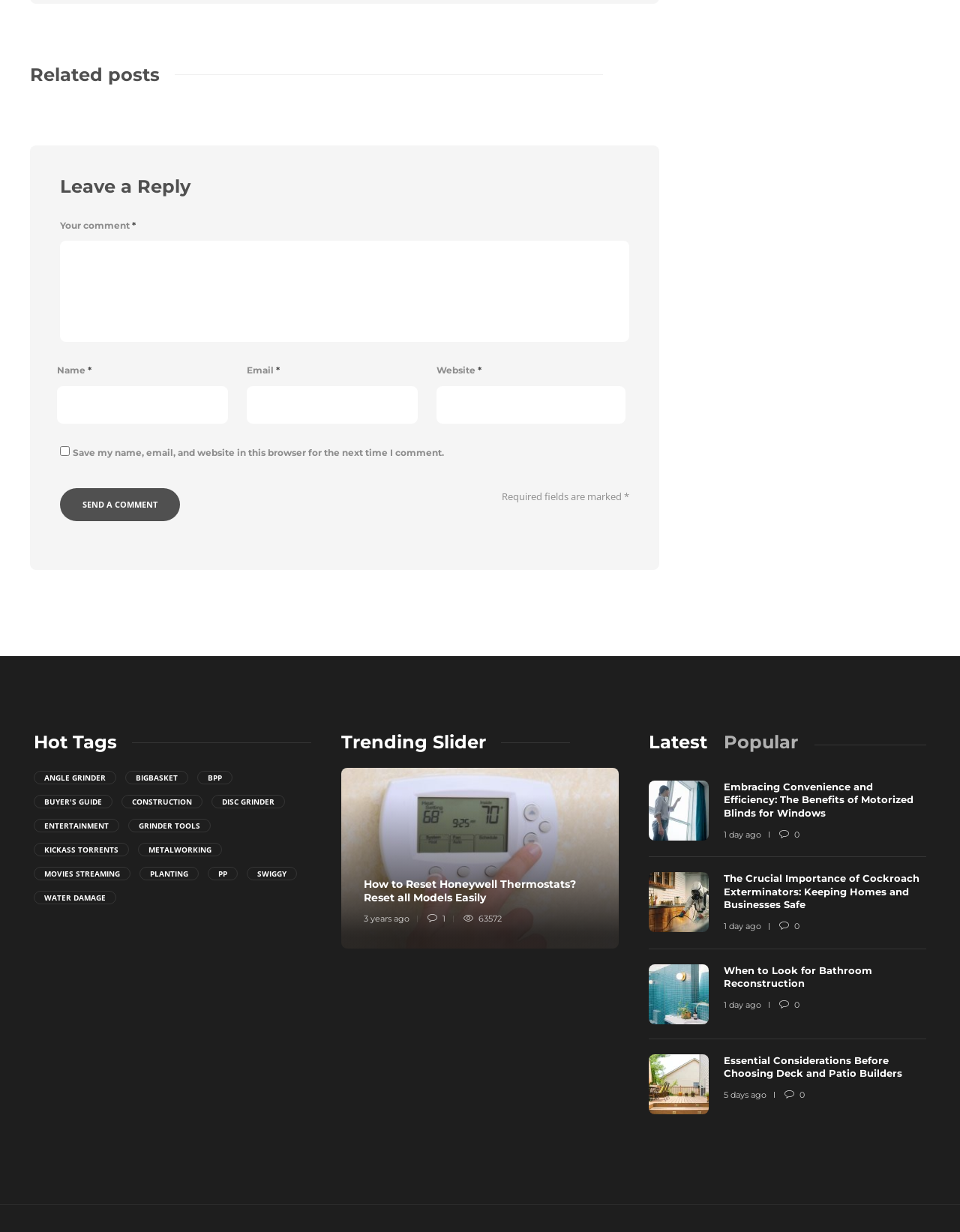Based on what you see in the screenshot, provide a thorough answer to this question: What type of content is listed under 'Hot Tags'?

The 'Hot Tags' section contains a list of links with titles such as 'Angle Grinder', 'BigBasket', and 'Buyer's Guide'. These titles appear to be categories or topics related to the articles on the webpage, suggesting that this section is used to organize and navigate the content.